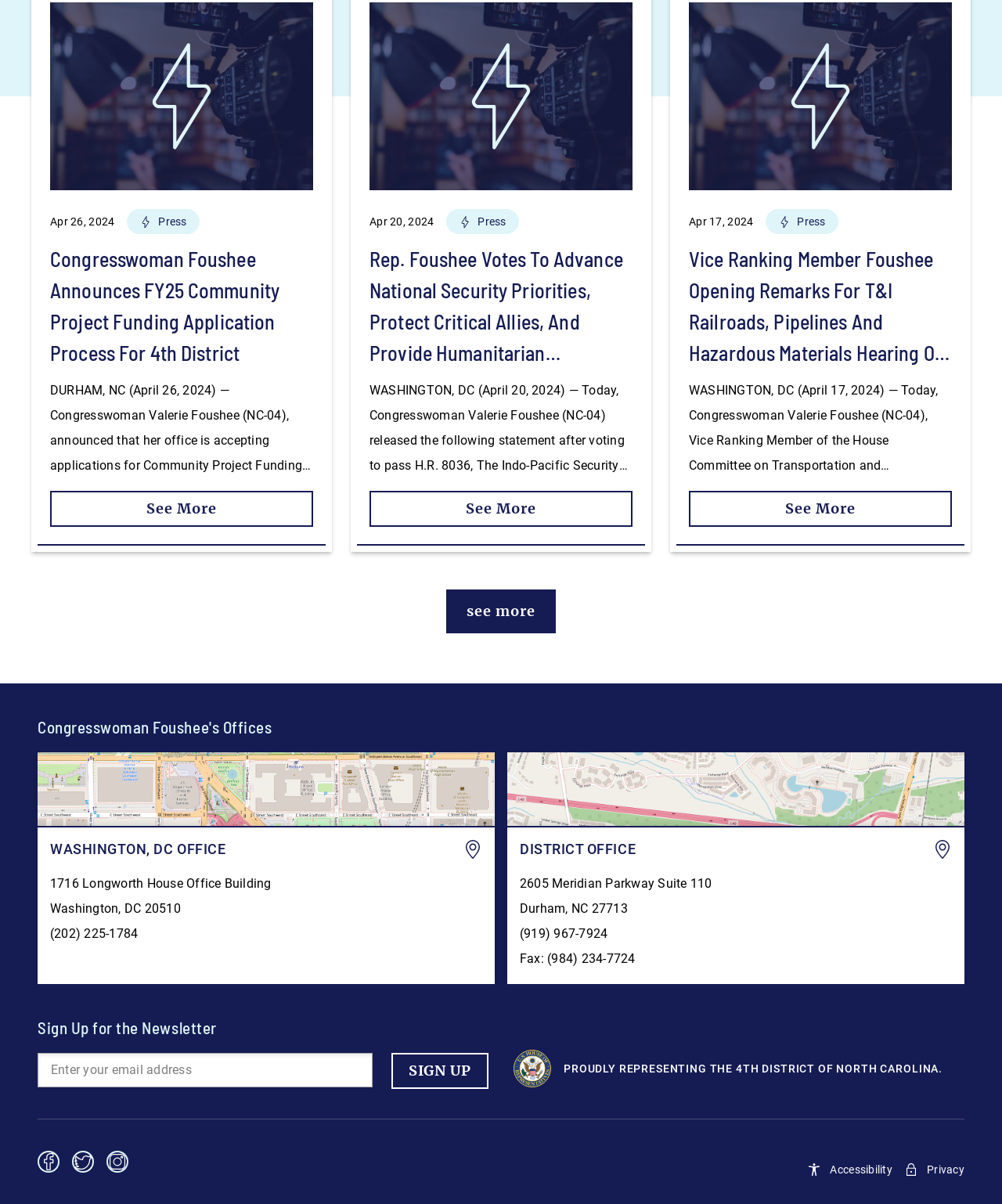Provide the bounding box coordinates of the area you need to click to execute the following instruction: "Contact the Washington, DC Office".

[0.0, 0.625, 0.494, 0.817]